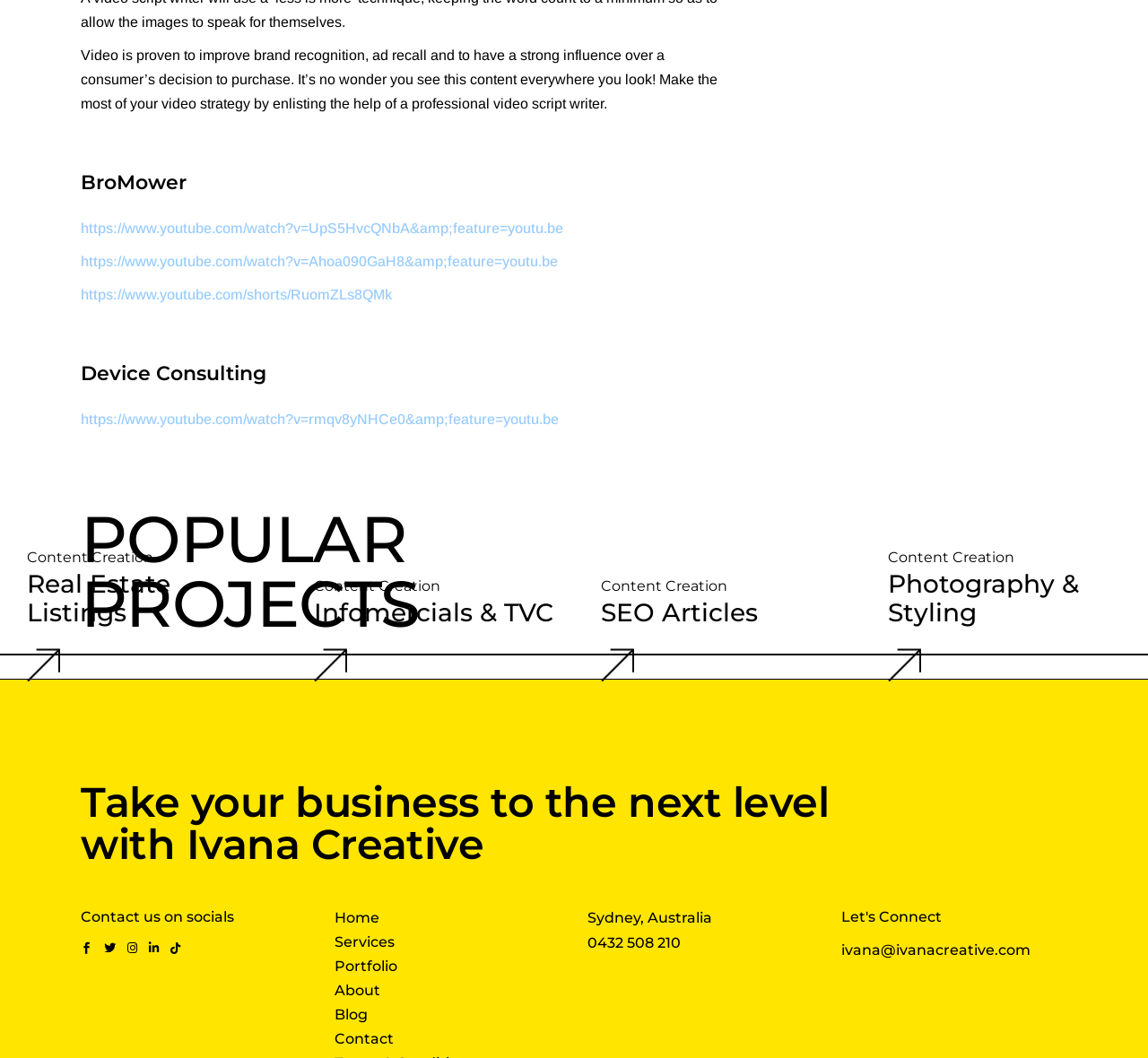Ascertain the bounding box coordinates for the UI element detailed here: "Let's Connect". The coordinates should be provided as [left, top, right, bottom] with each value being a float between 0 and 1.

[0.732, 0.858, 0.82, 0.876]